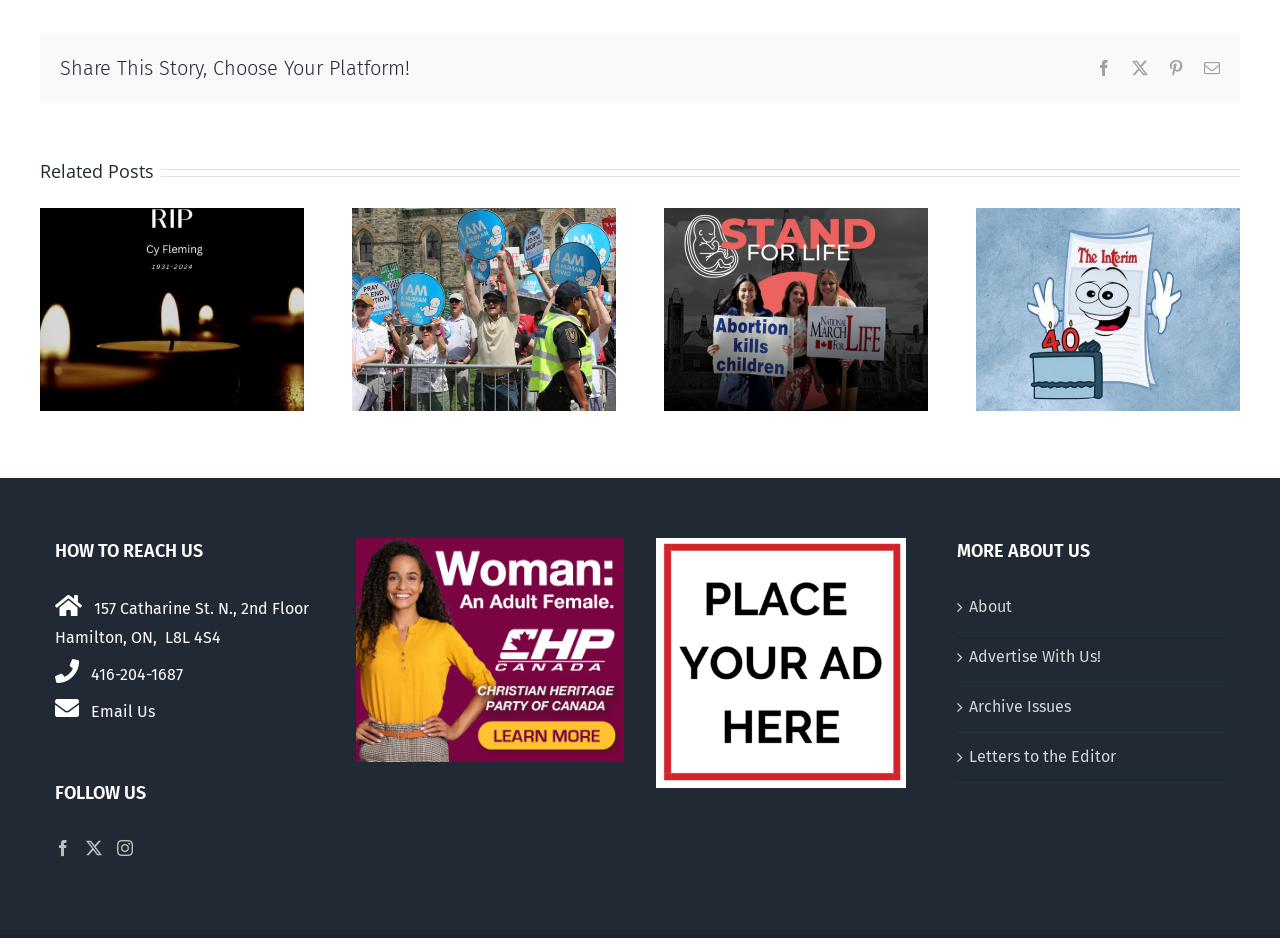Locate the bounding box coordinates of the segment that needs to be clicked to meet this instruction: "Follow us on Twitter".

[0.067, 0.895, 0.08, 0.912]